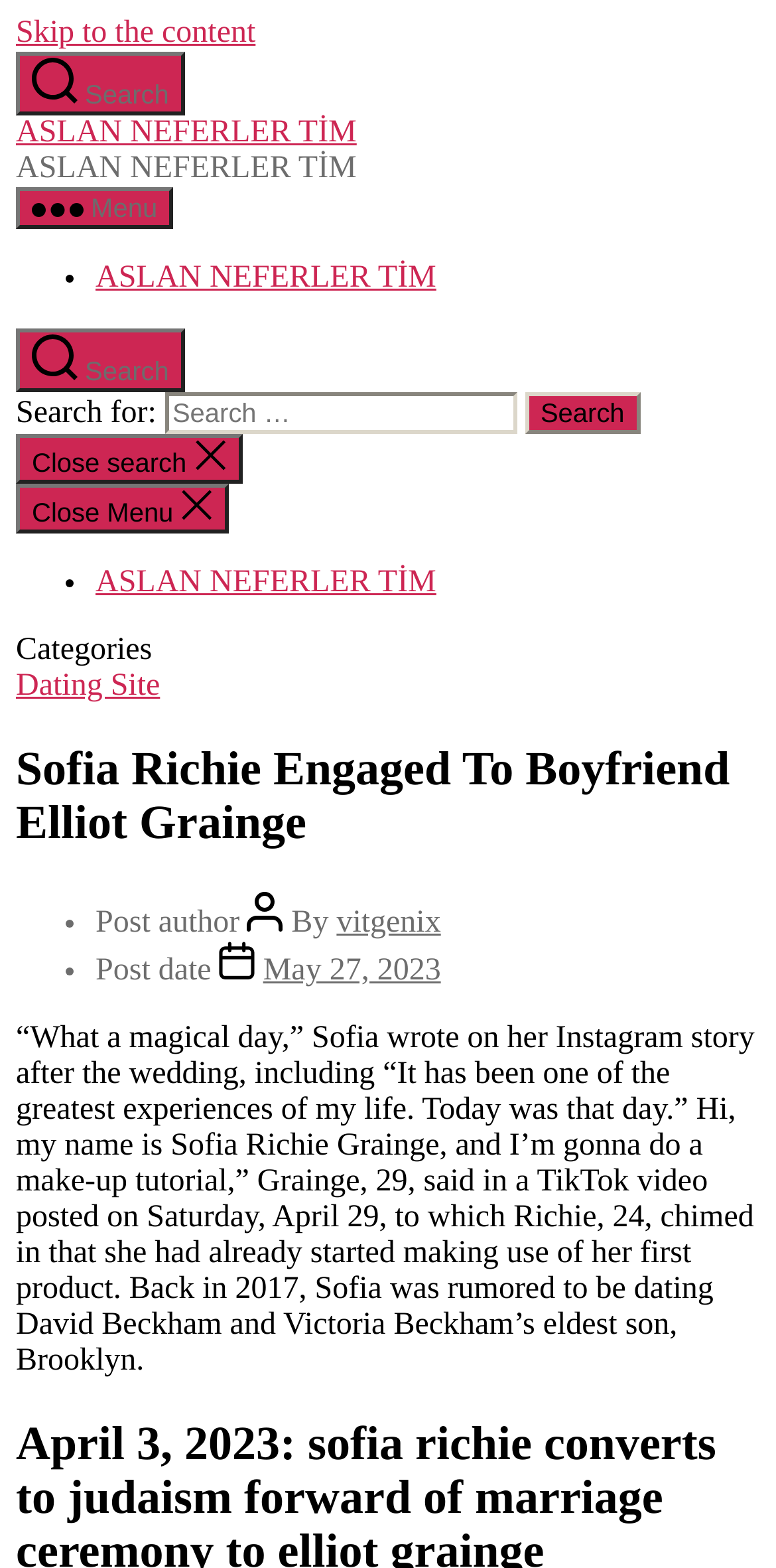Please find the bounding box coordinates of the element that you should click to achieve the following instruction: "Click the 'Search' button". The coordinates should be presented as four float numbers between 0 and 1: [left, top, right, bottom].

[0.021, 0.033, 0.238, 0.074]